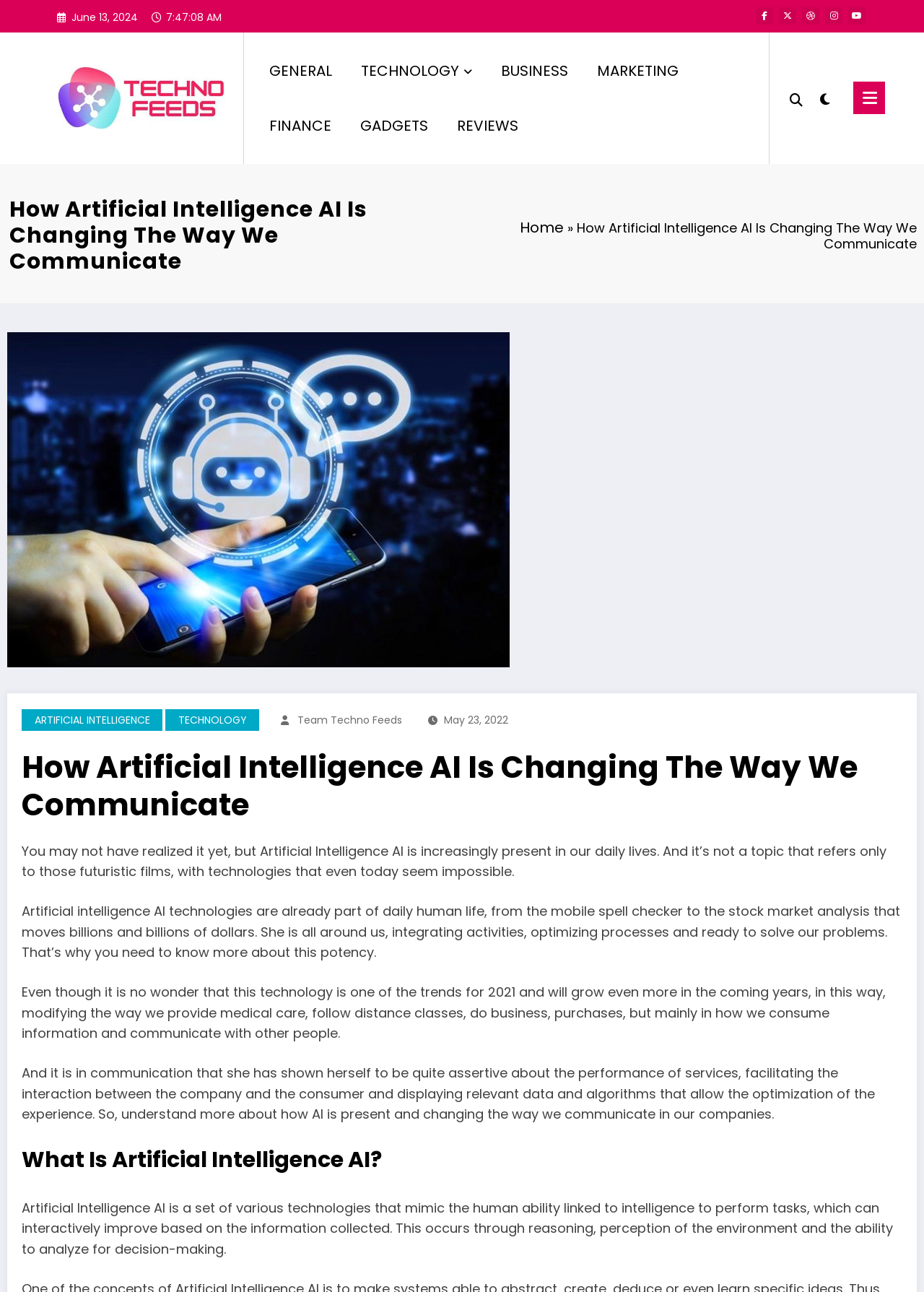Find the bounding box coordinates of the element to click in order to complete the given instruction: "Click the Artificial Intelligence AI image."

[0.008, 0.257, 0.552, 0.516]